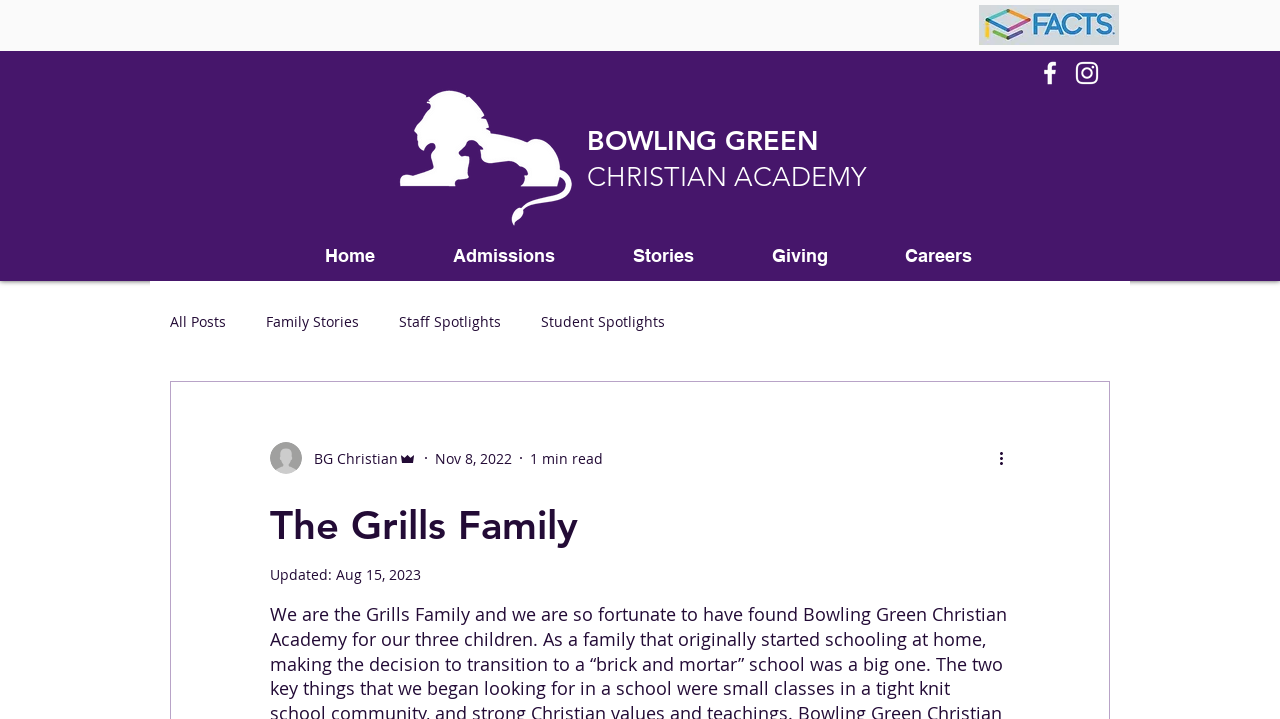Provide a brief response to the question below using one word or phrase:
How many social media links are in the social bar?

2